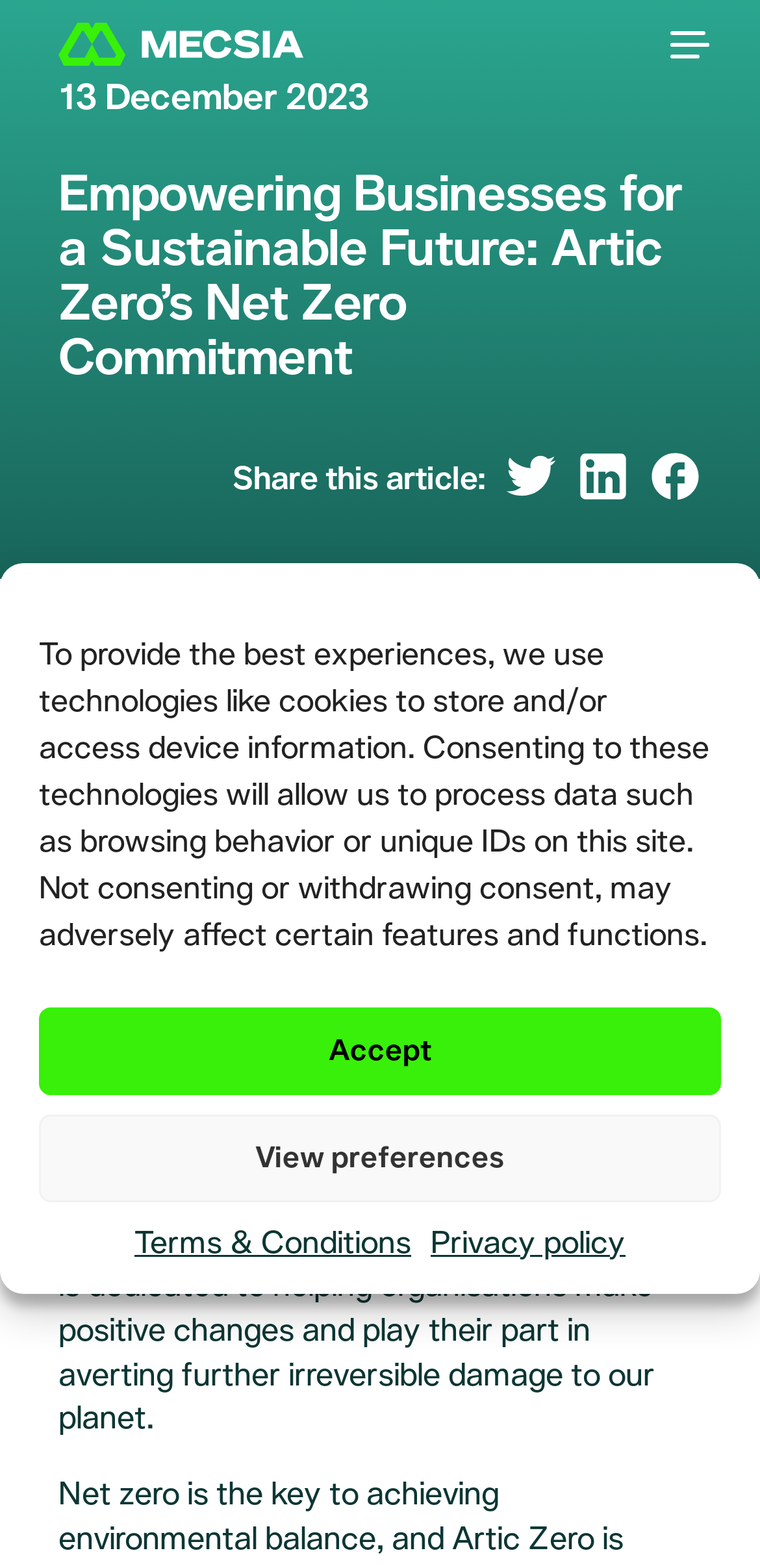Kindly determine the bounding box coordinates of the area that needs to be clicked to fulfill this instruction: "Contact us".

[0.077, 0.842, 0.285, 0.869]